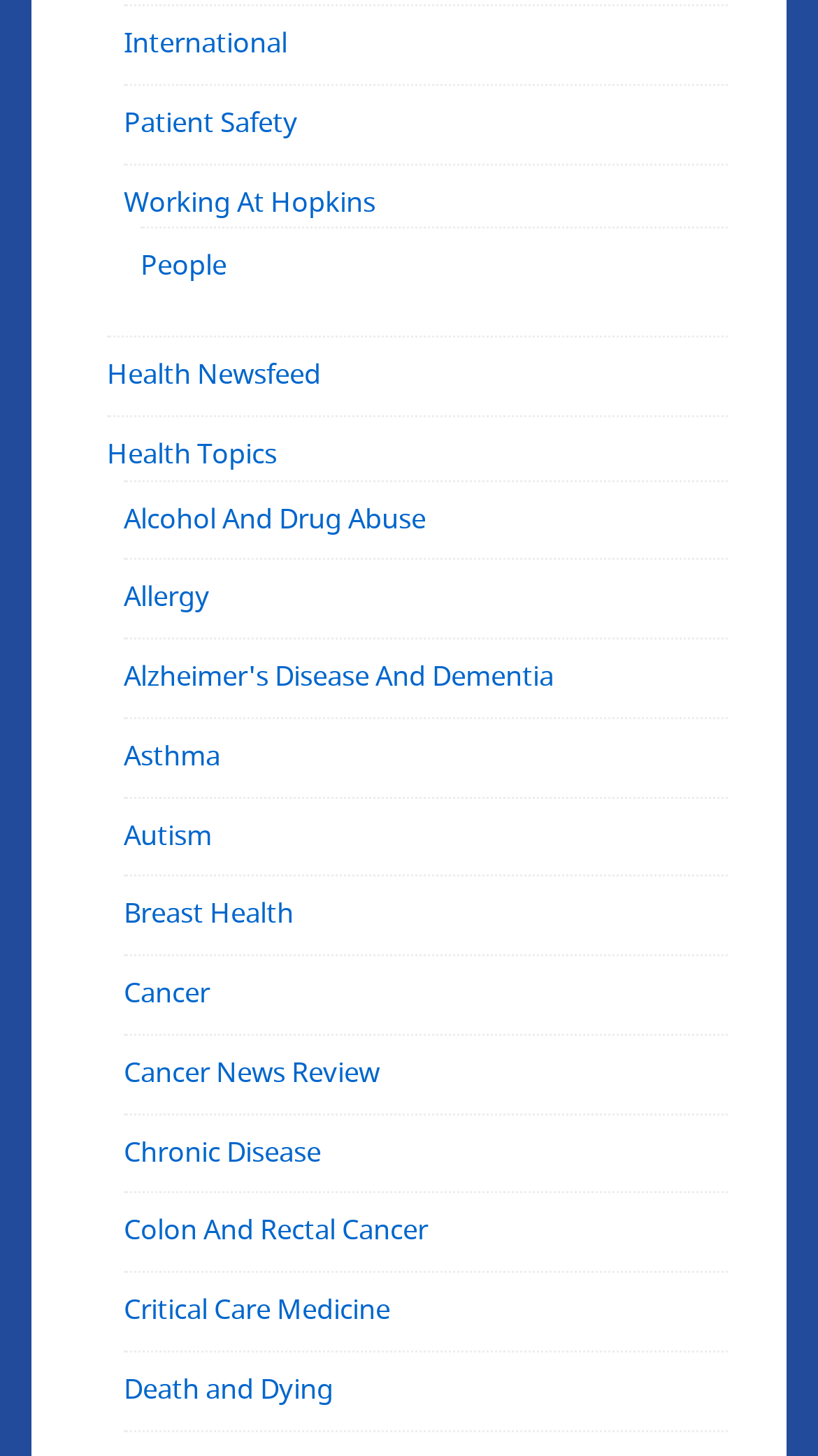What is the topic listed below 'Asthma'?
Based on the image, answer the question with a single word or brief phrase.

Autism